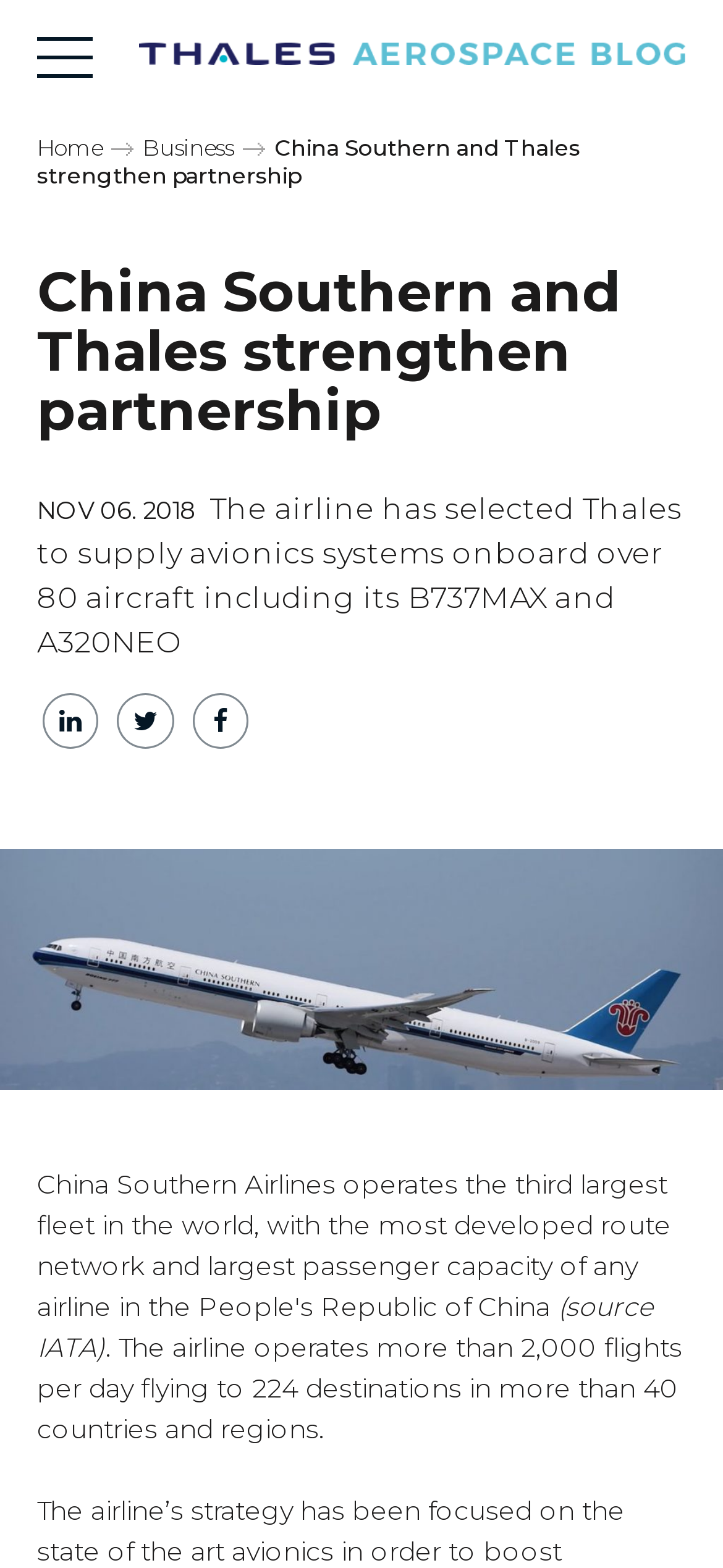Locate and provide the bounding box coordinates for the HTML element that matches this description: "Home".

[0.051, 0.085, 0.141, 0.103]